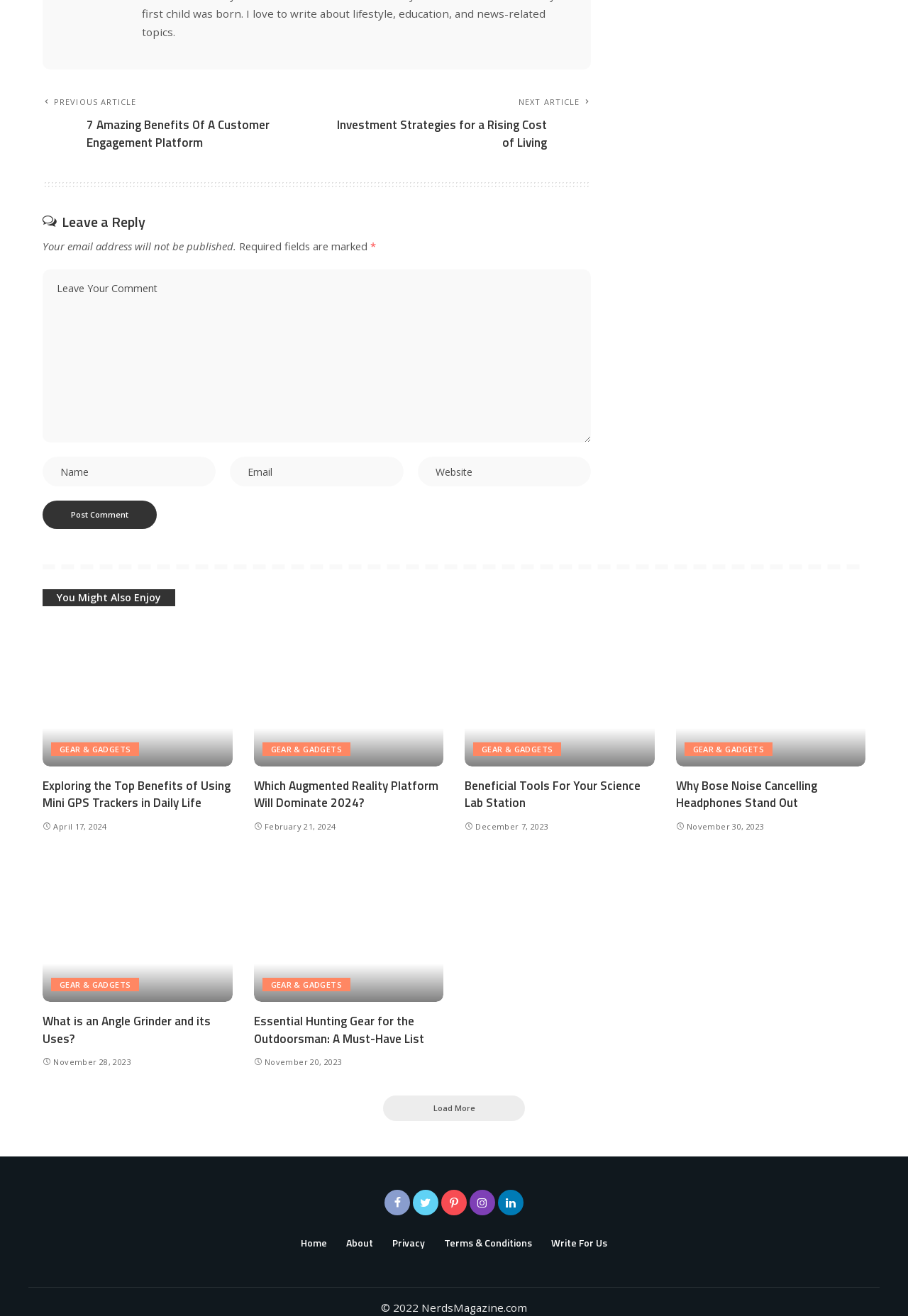Kindly provide the bounding box coordinates of the section you need to click on to fulfill the given instruction: "View the previous article".

[0.047, 0.075, 0.333, 0.115]